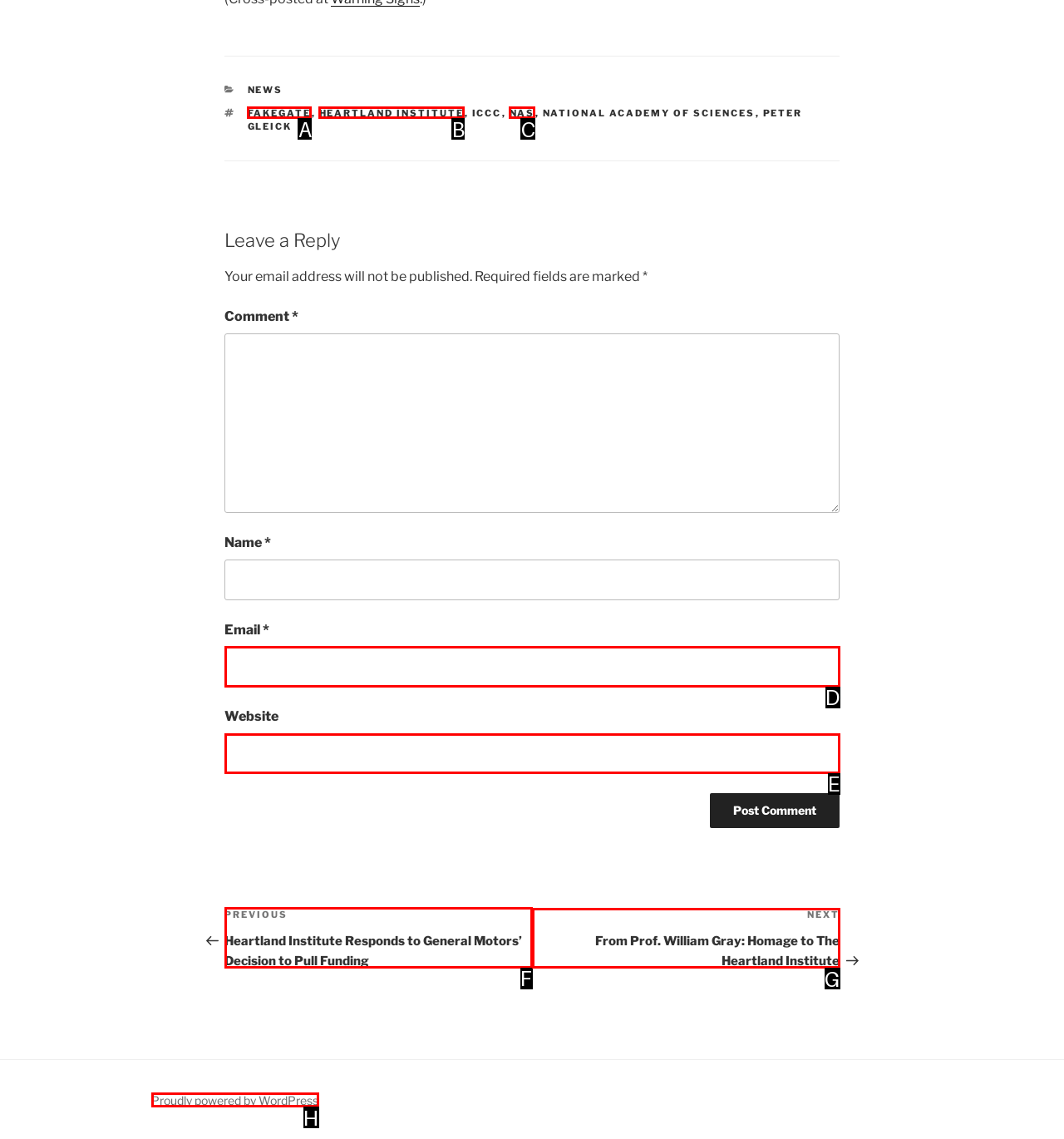Identify which lettered option completes the task: Click on the Previous Post link. Provide the letter of the correct choice.

F